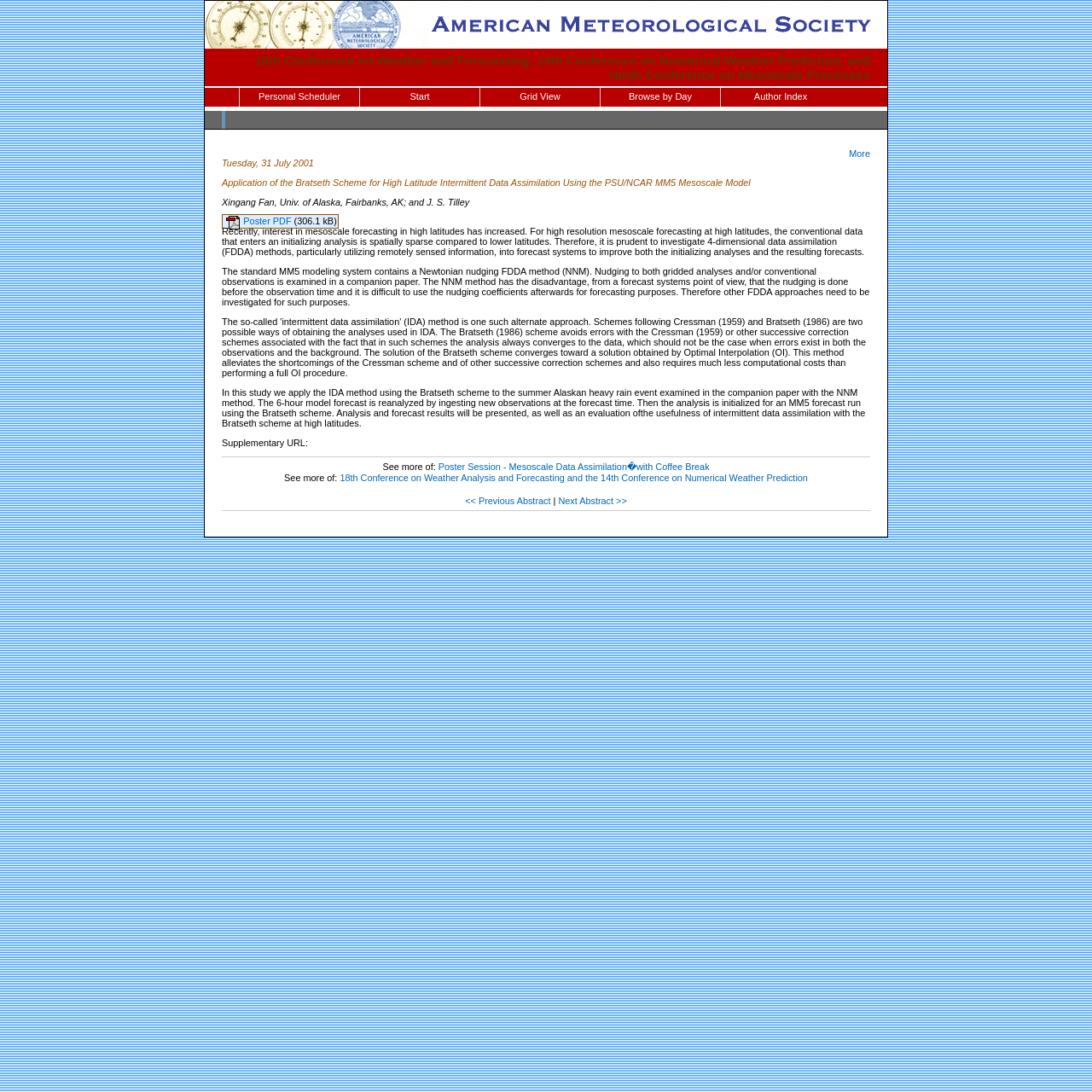What is the size of the poster PDF?
By examining the image, provide a one-word or phrase answer.

306.1 kB